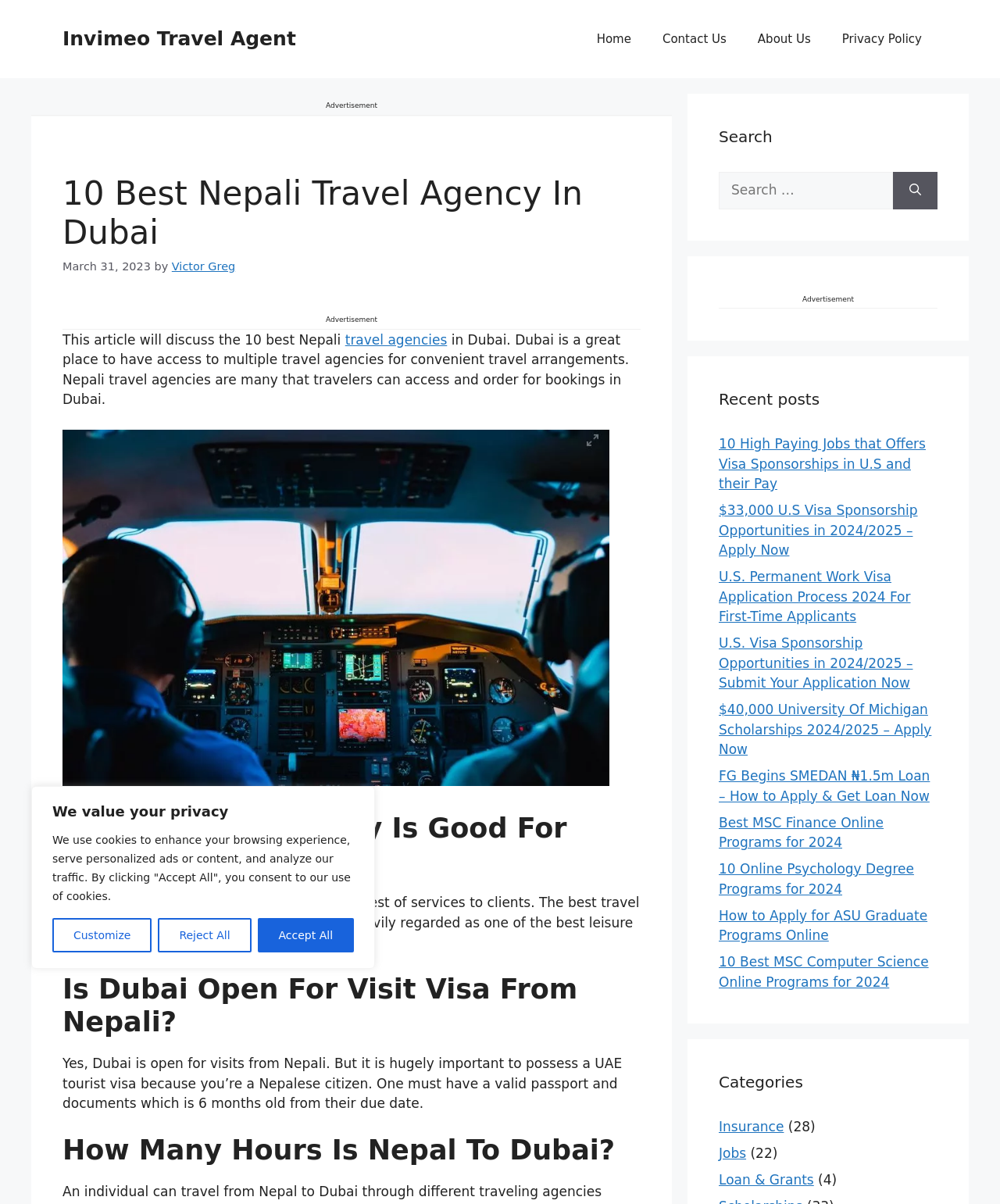Do Nepali citizens need a UAE tourist visa to visit Dubai?
Can you provide an in-depth and detailed response to the question?

The article states that 'One must have a valid passport and documents which is 6 months old from their due date' to visit Dubai, implying that a UAE tourist visa is required for Nepali citizens.